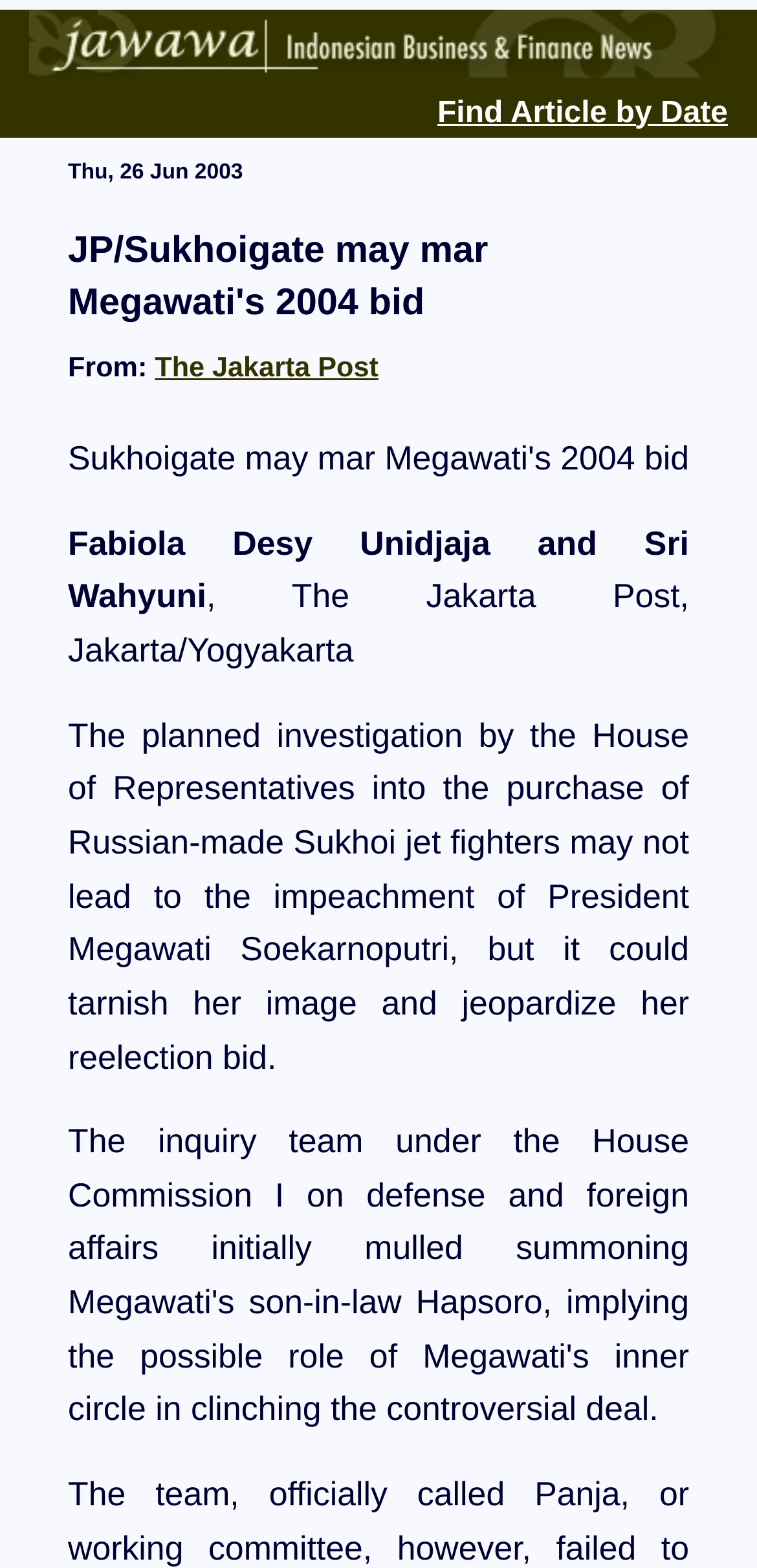What is the publication of the article?
Kindly offer a detailed explanation using the data available in the image.

The publication of the article is mentioned as 'The Jakarta Post' after the 'From:' text, indicating that it is the source of the article.